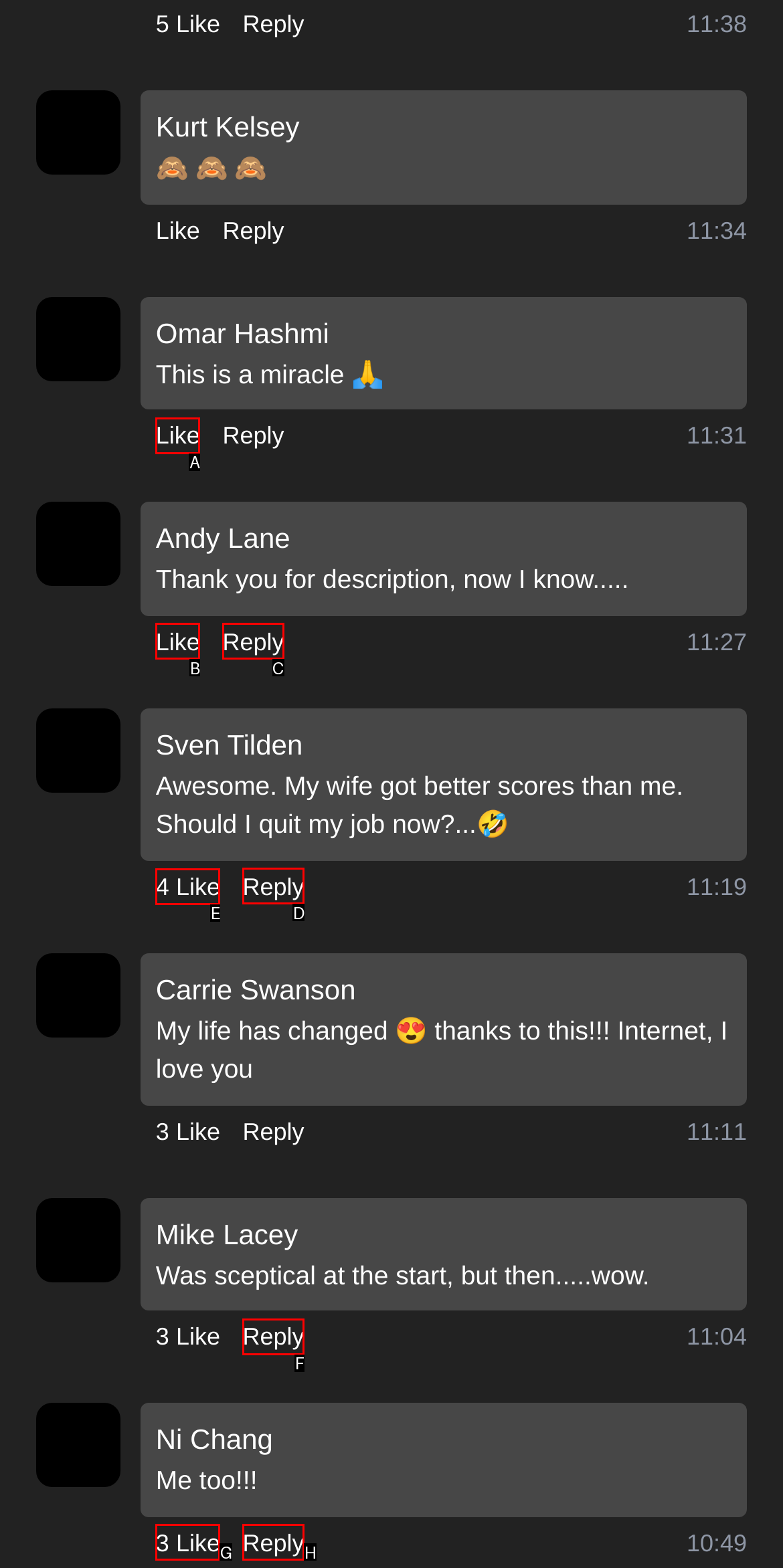Identify the HTML element to select in order to accomplish the following task: Like a message
Reply with the letter of the chosen option from the given choices directly.

E